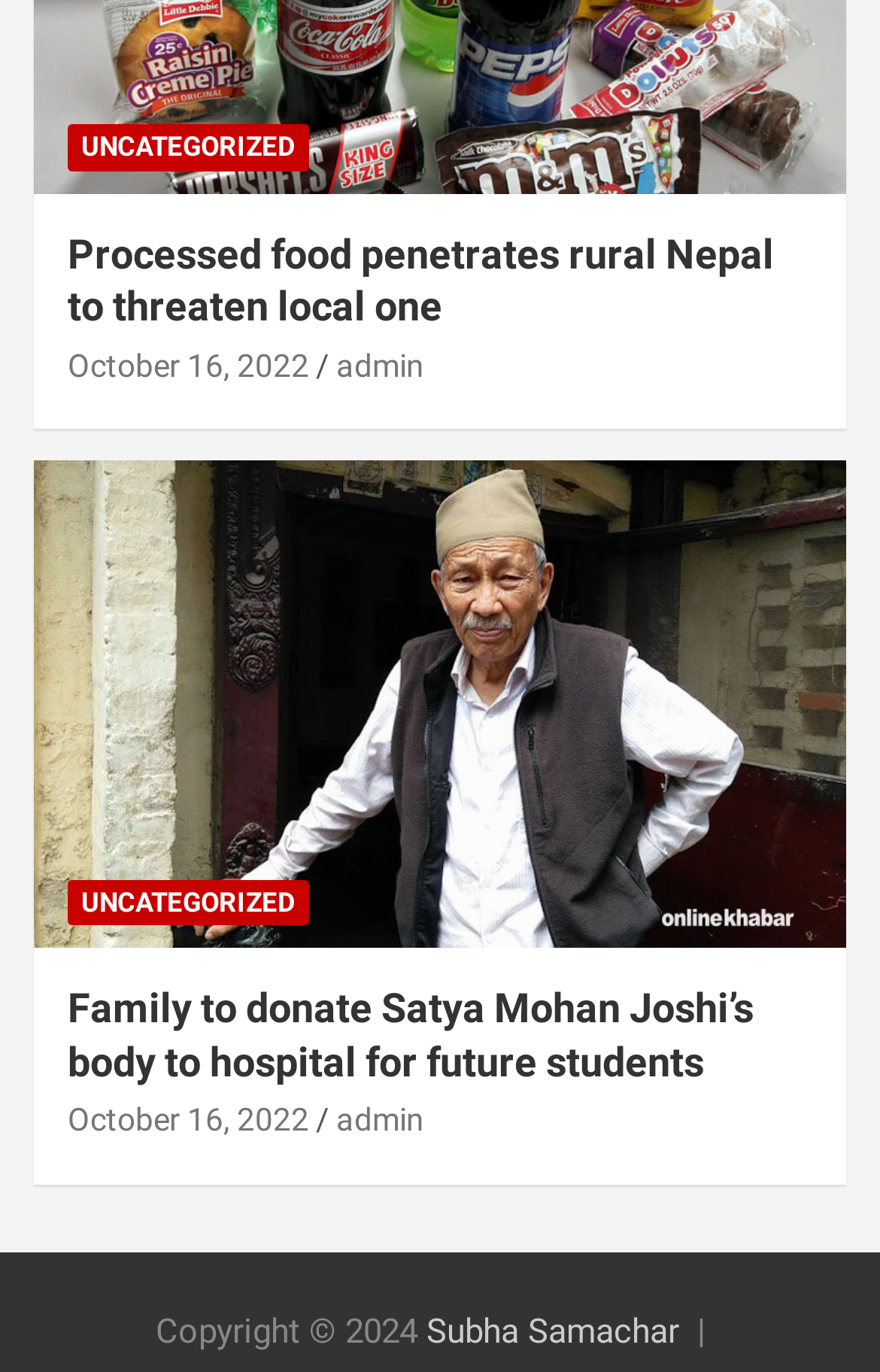What is the name of the website?
Using the image as a reference, answer the question with a short word or phrase.

Subha Samachar